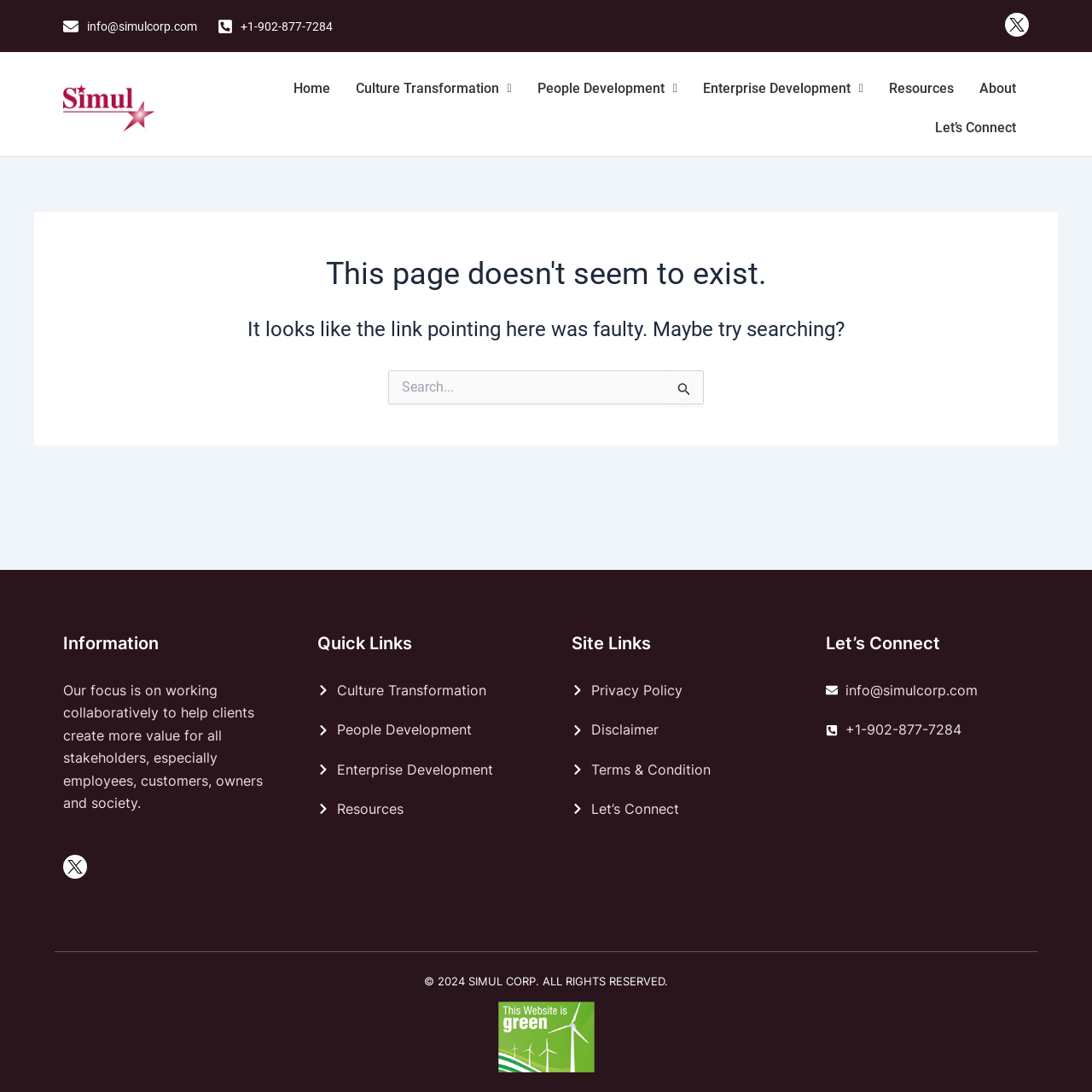Please determine the bounding box coordinates of the element's region to click for the following instruction: "Learn about Culture Transformation".

[0.291, 0.622, 0.477, 0.643]